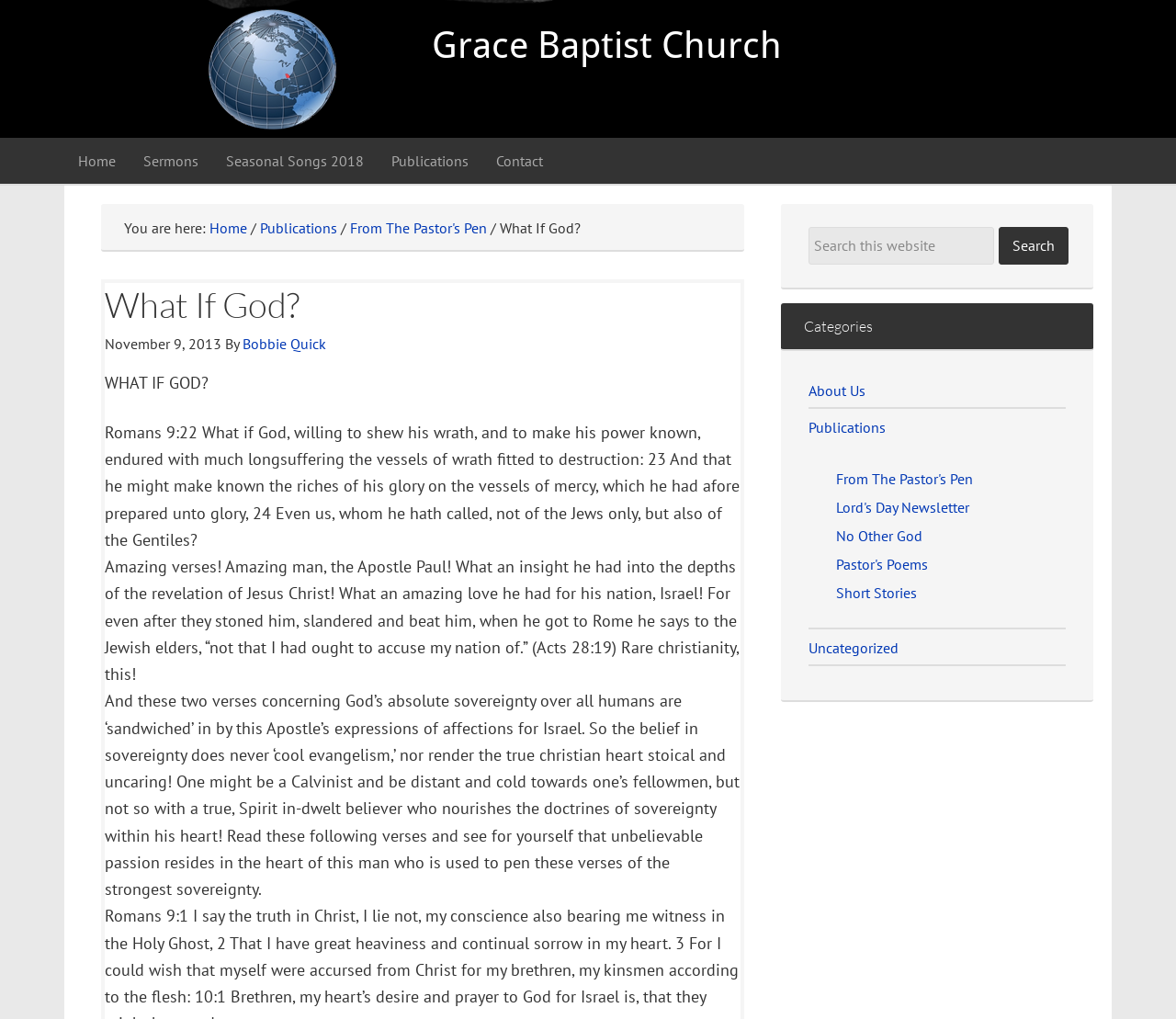Please identify the primary heading on the webpage and return its text.

What If God?